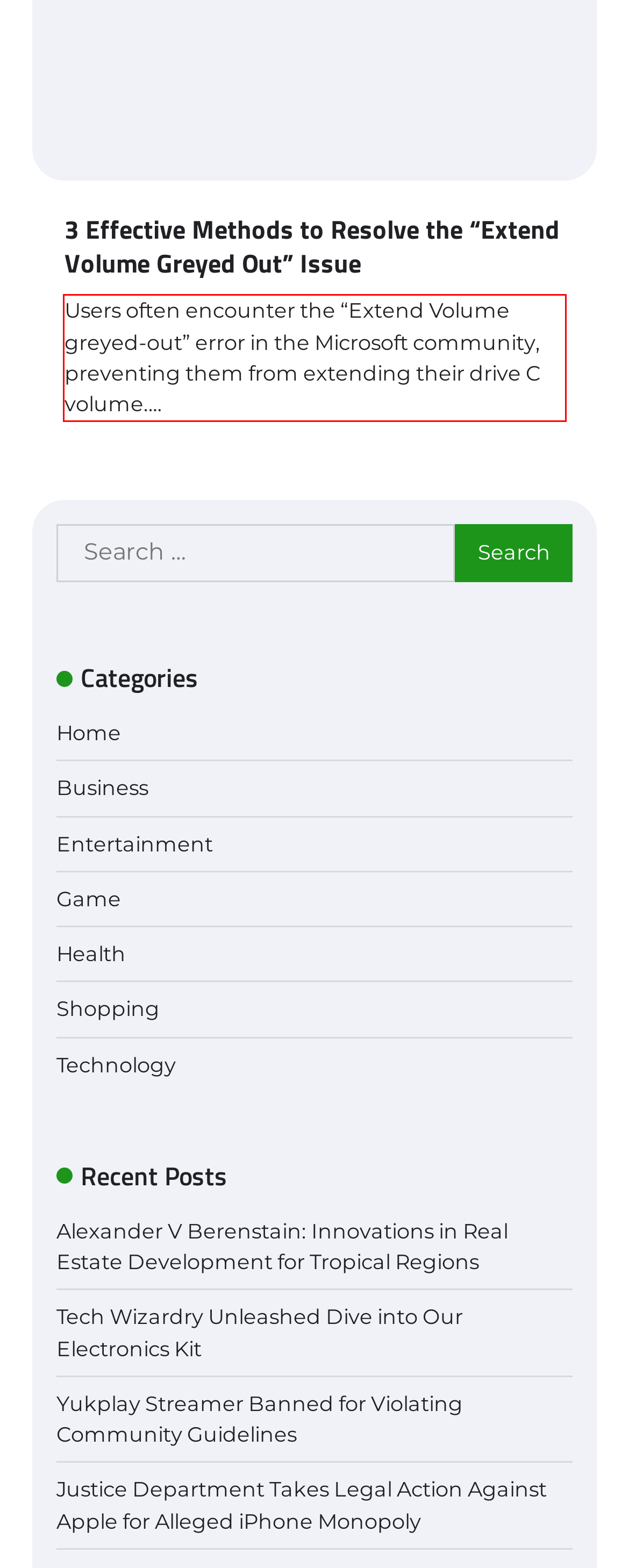Look at the webpage screenshot and recognize the text inside the red bounding box.

Users often encounter the “Extend Volume greyed-out” error in the Microsoft community, preventing them from extending their drive C volume.…